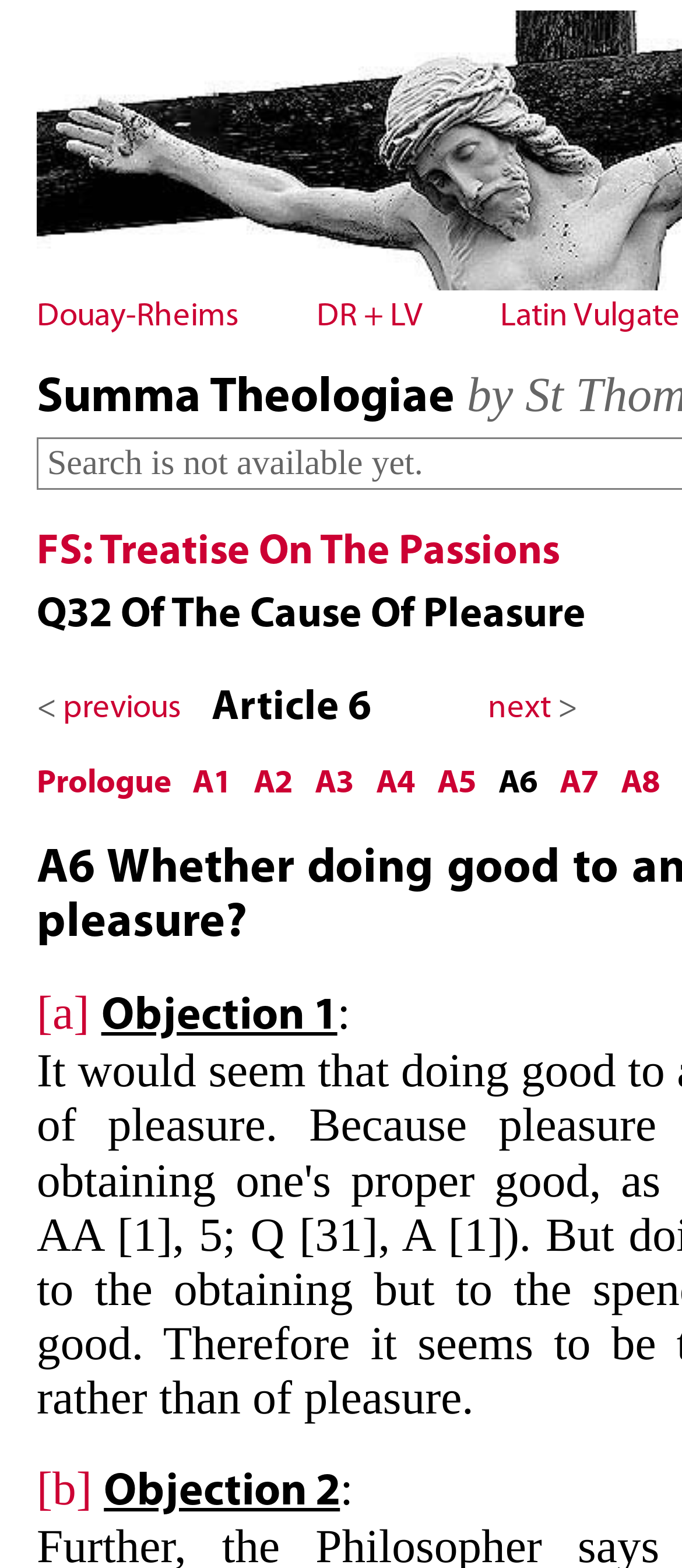Please provide the bounding box coordinates for the UI element as described: "Latin Vulgate". The coordinates must be four floats between 0 and 1, represented as [left, top, right, bottom].

[0.733, 0.192, 0.997, 0.216]